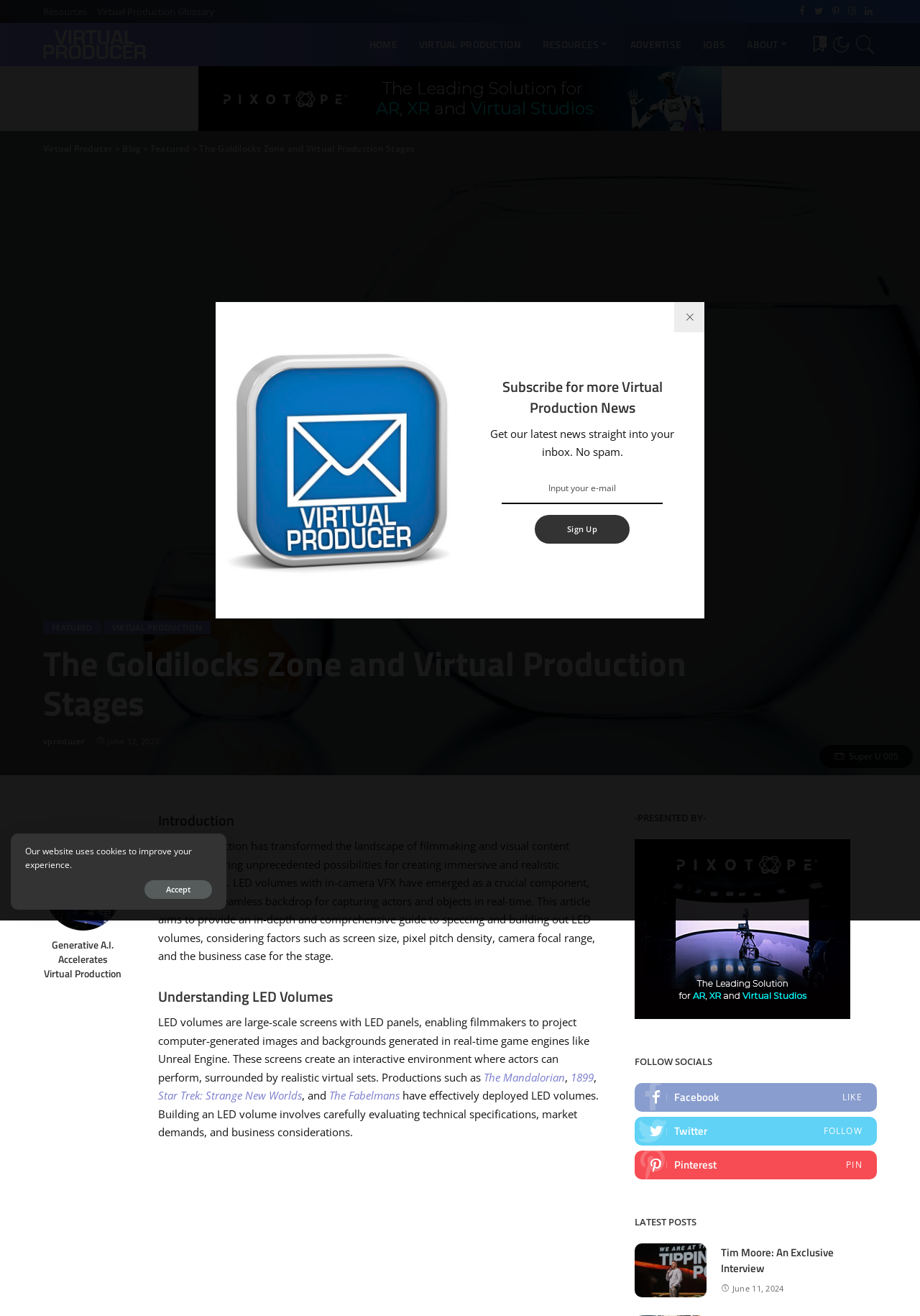Please identify the bounding box coordinates of the element that needs to be clicked to execute the following command: "Follow on Facebook". Provide the bounding box using four float numbers between 0 and 1, formatted as [left, top, right, bottom].

[0.69, 0.823, 0.953, 0.845]